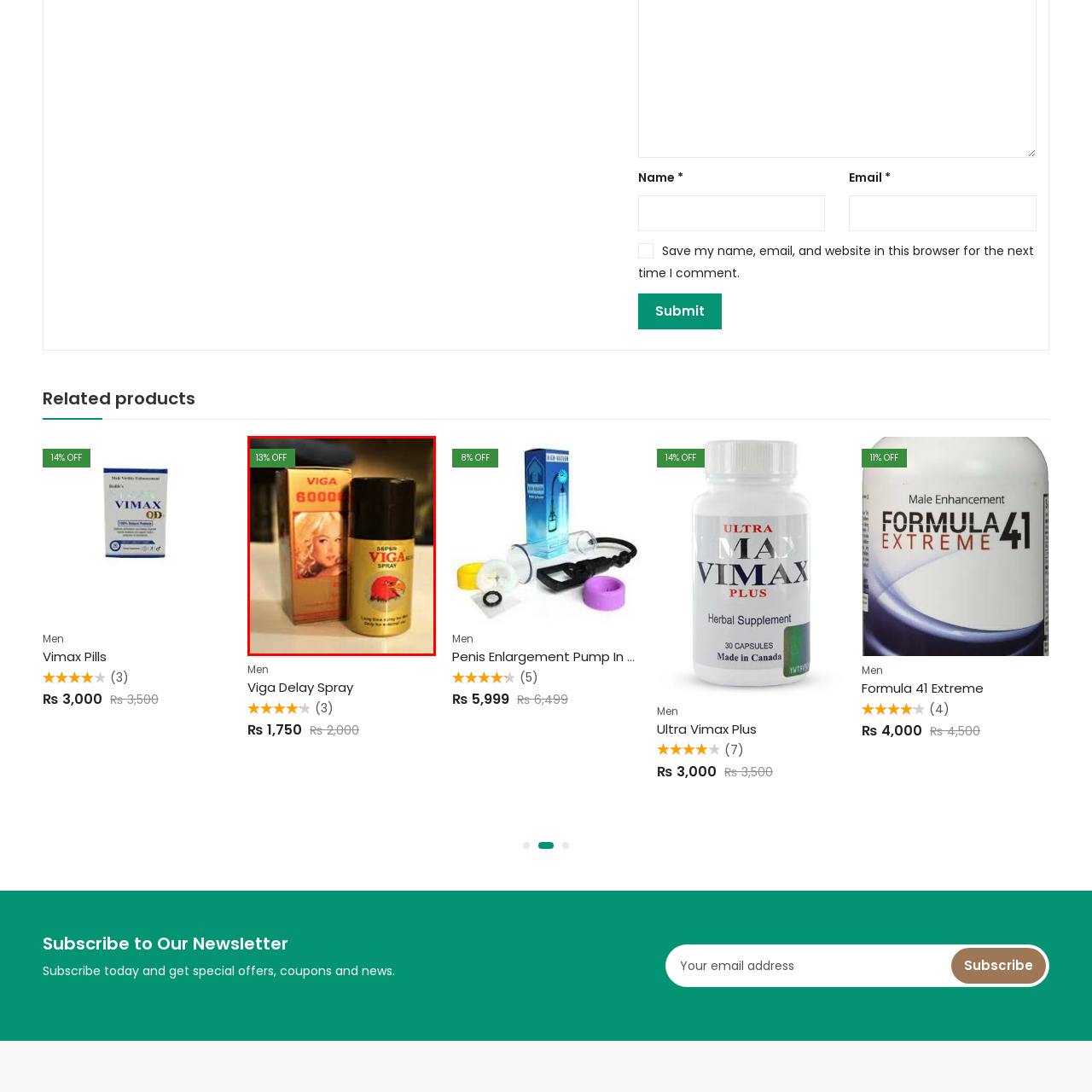Inspect the picture enclosed by the red border, What is the purpose of the woman's portrait? Provide your answer as a single word or phrase.

To add allure